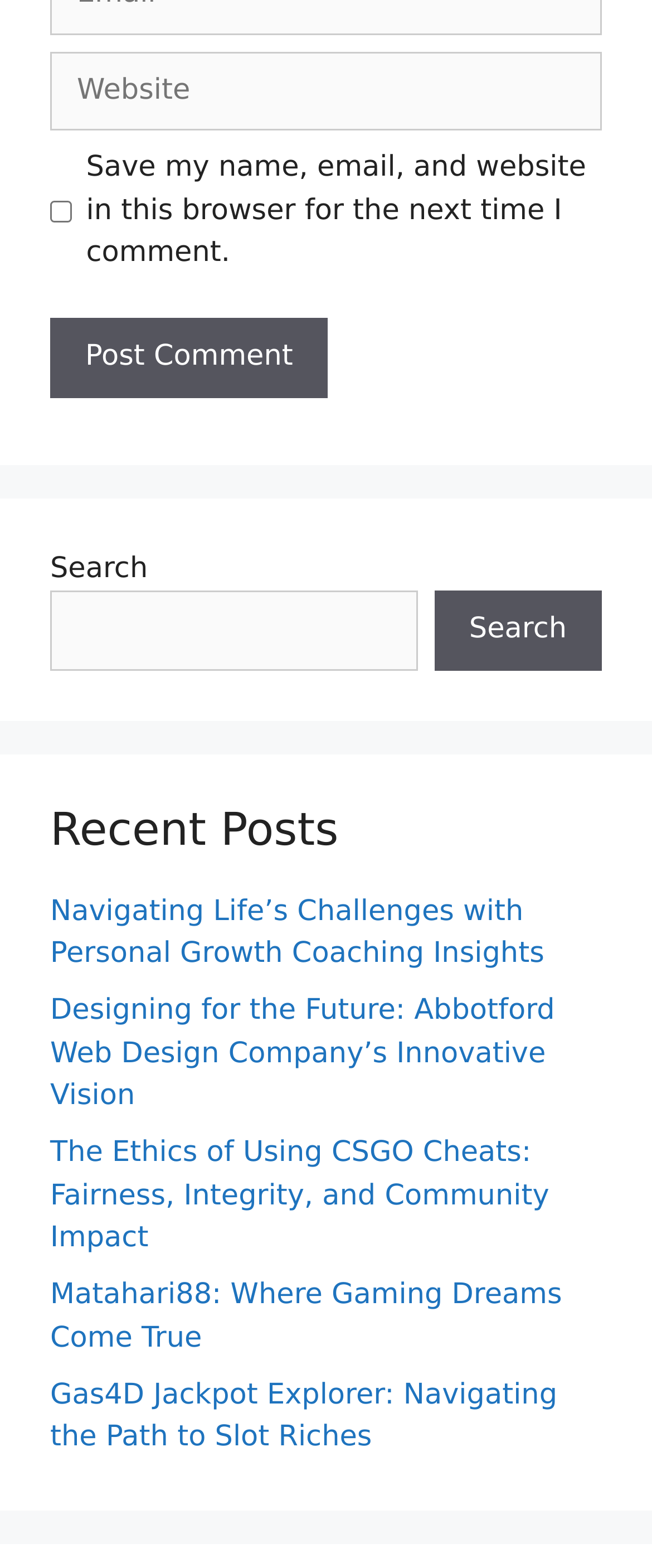Utilize the details in the image to give a detailed response to the question: What is the title of the first recent post?

I looked at the list of recent posts and found that the first one is titled 'Navigating Life’s Challenges with Personal Growth Coaching Insights'.